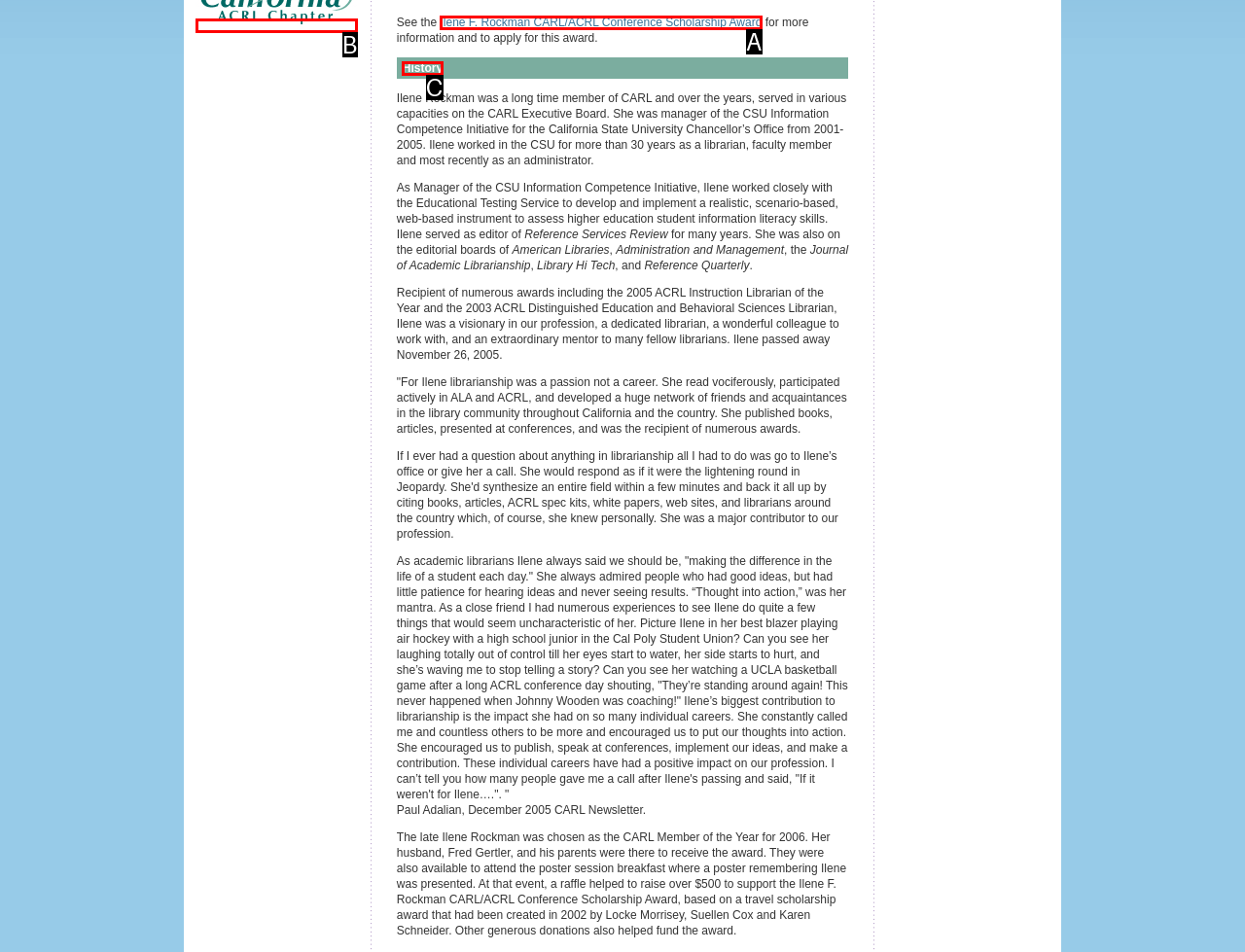Which UI element corresponds to this description: History
Reply with the letter of the correct option.

C